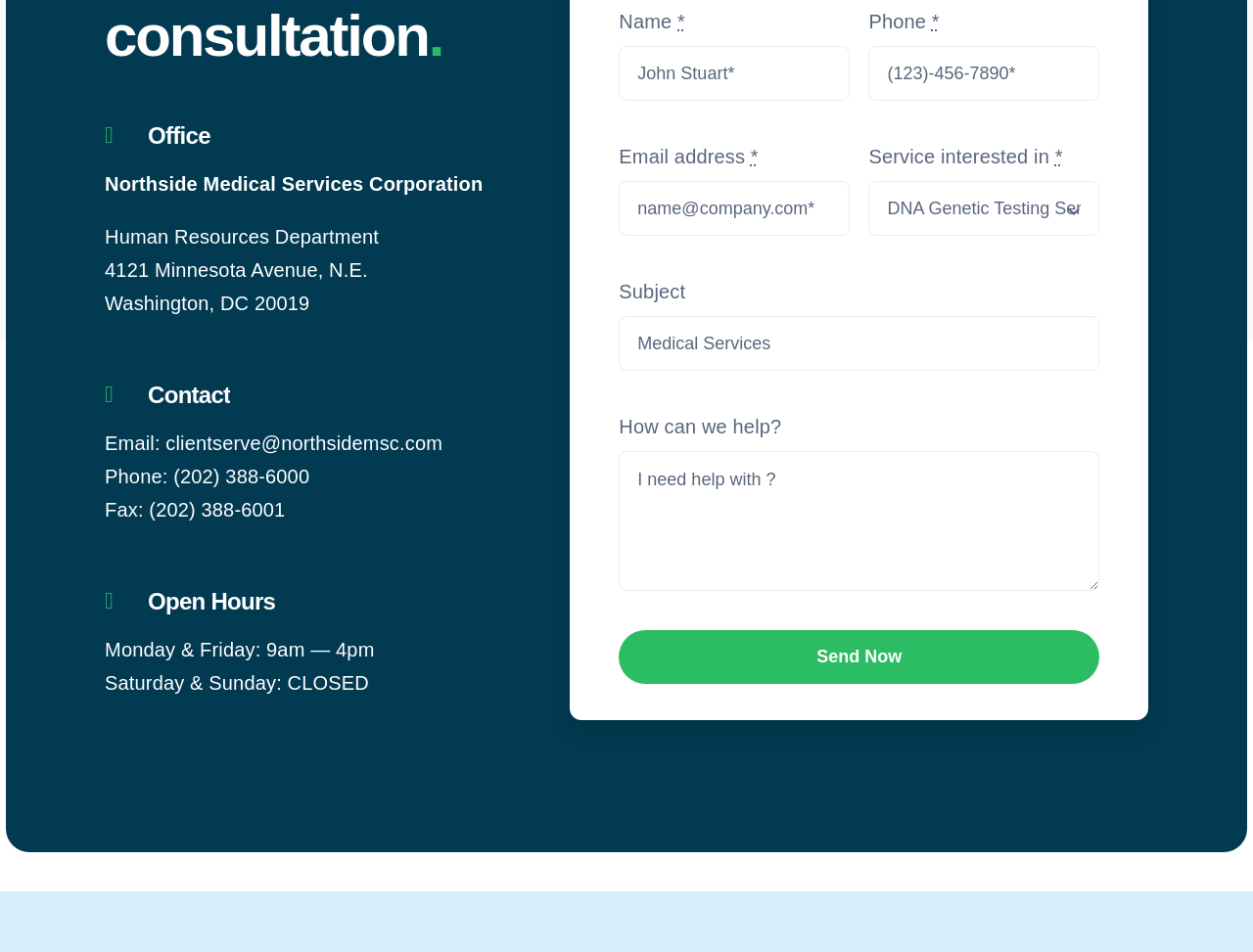What is required to fill in the form?
Offer a detailed and full explanation in response to the question.

The answer can be found by examining the required fields in the form, which are marked with an asterisk (*) symbol. The required fields are Name, Phone, Email address, and Service interested in.